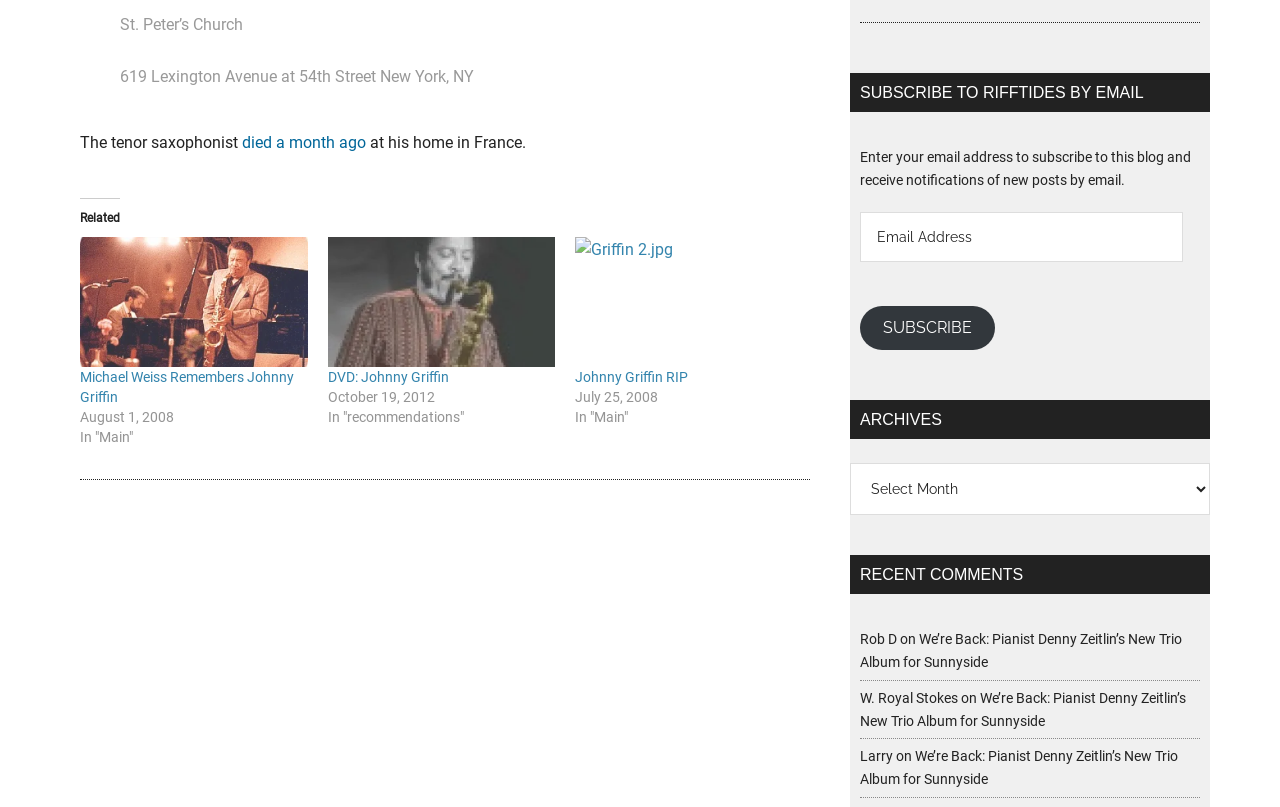Locate the bounding box coordinates of the UI element described by: "parent_node: © 2024 title="OkayCms"". Provide the coordinates as four float numbers between 0 and 1, formatted as [left, top, right, bottom].

None